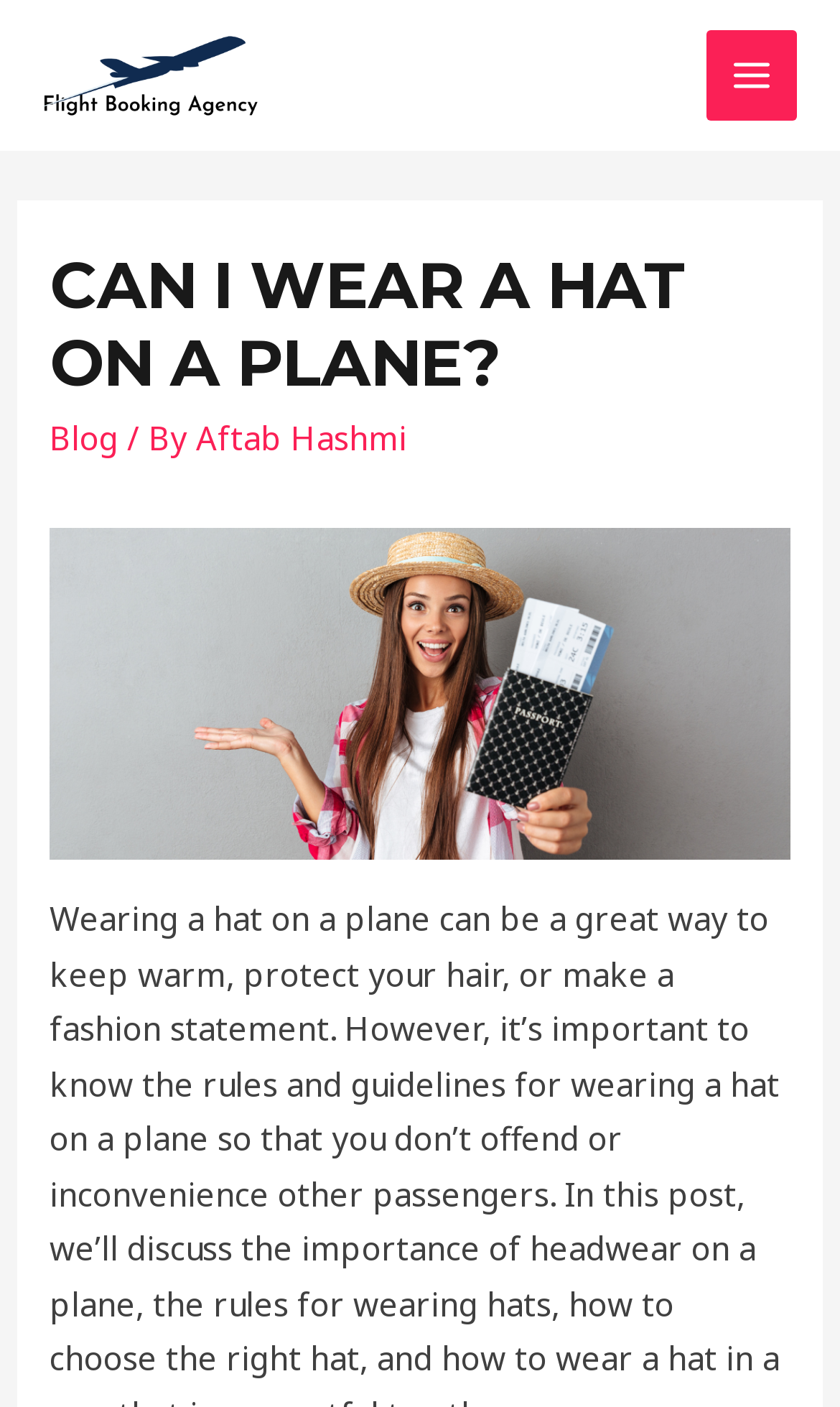Refer to the image and provide an in-depth answer to the question:
Who is the author of the blog post?

I found the answer by looking at the link element with the text 'Aftab Hashmi', which is located below the heading and is likely to be the author's name.